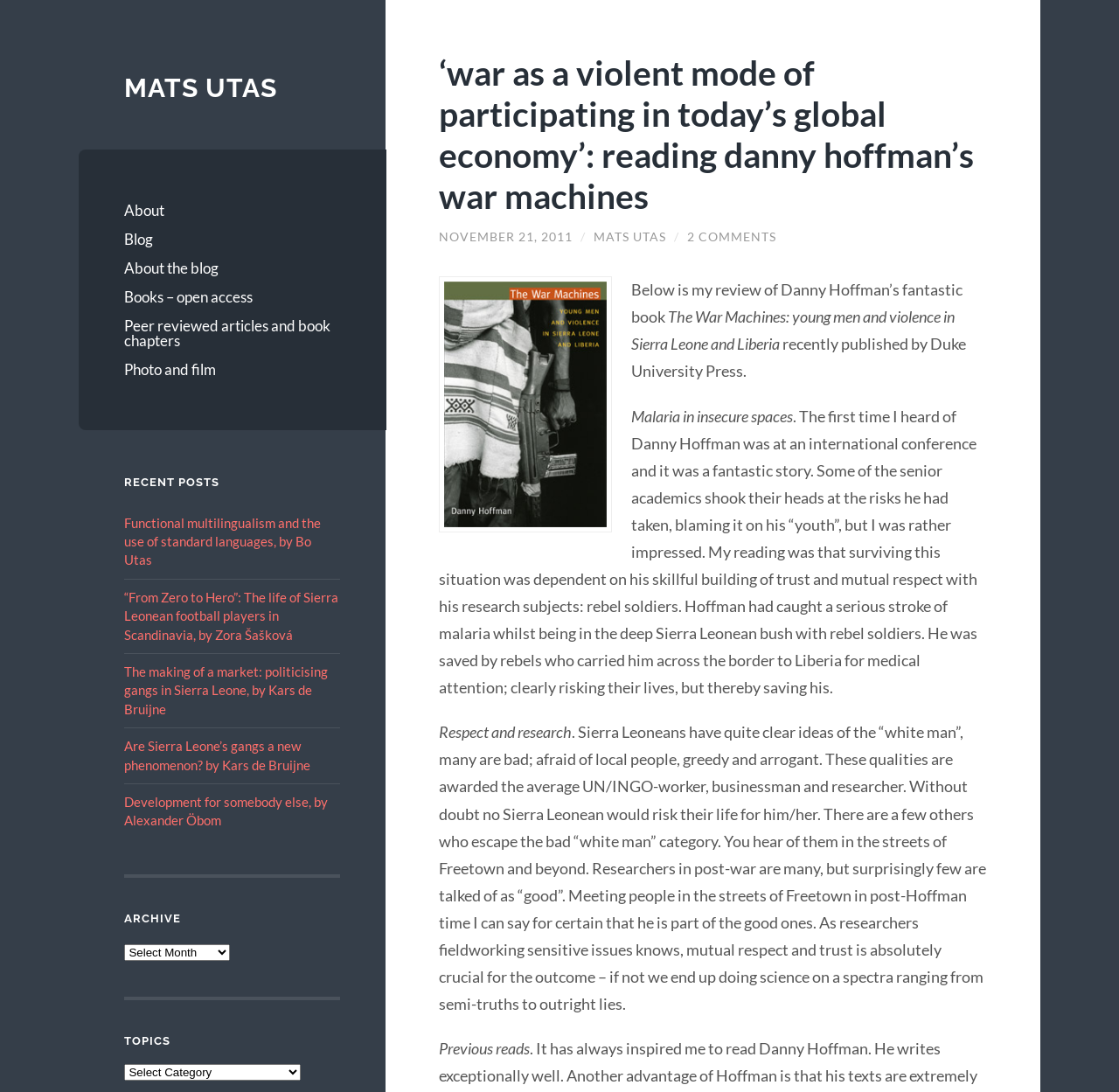Could you specify the bounding box coordinates for the clickable section to complete the following instruction: "Enter your name"?

None